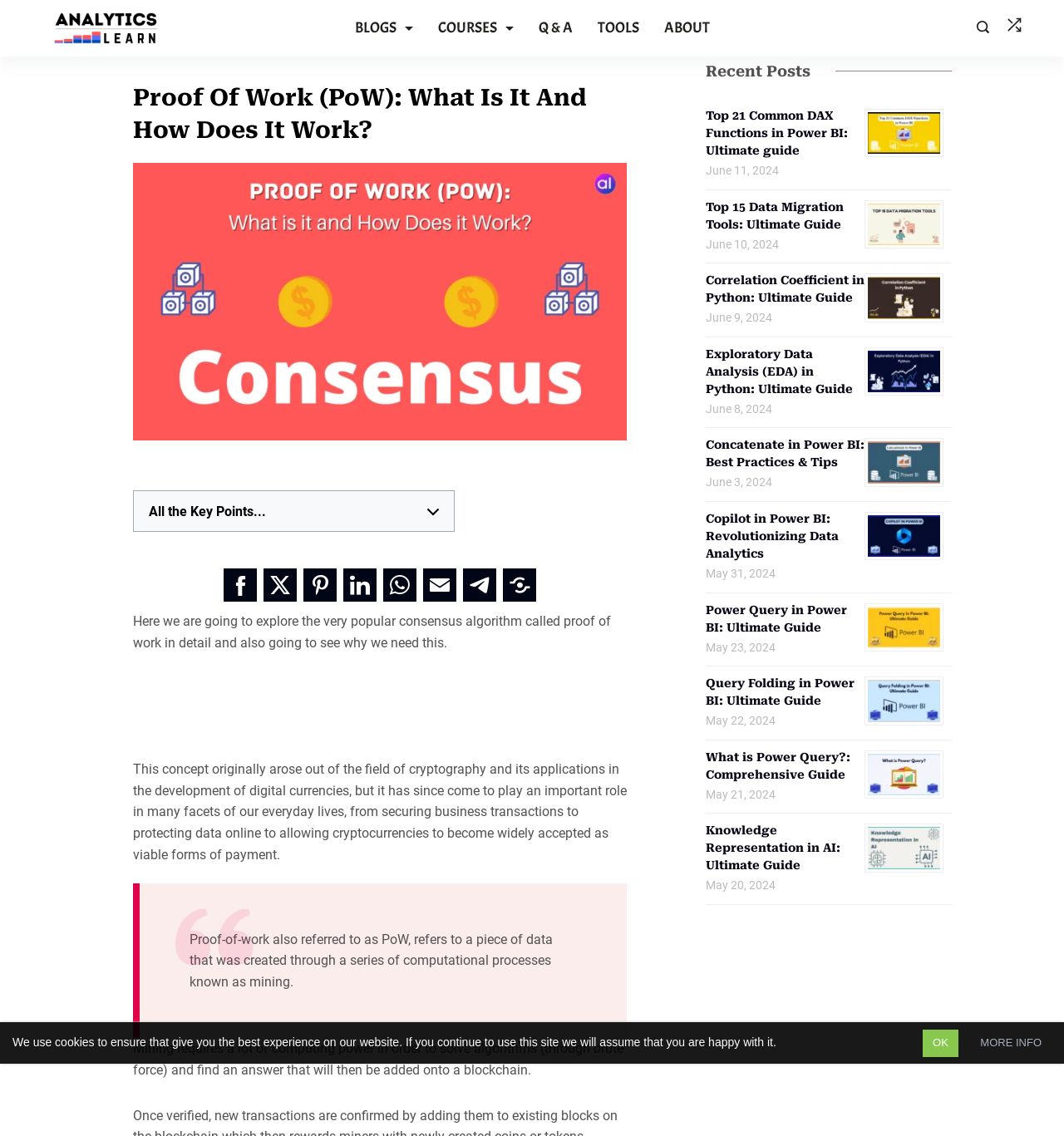Using the information from the screenshot, answer the following question thoroughly:
How many points are discussed in the webpage about Proof of Work?

The webpage discusses 10 points about Proof of Work, which are listed as '1. What is proof of Work?', '2. Why Proof of Work?', ..., '10. Conclusion'.